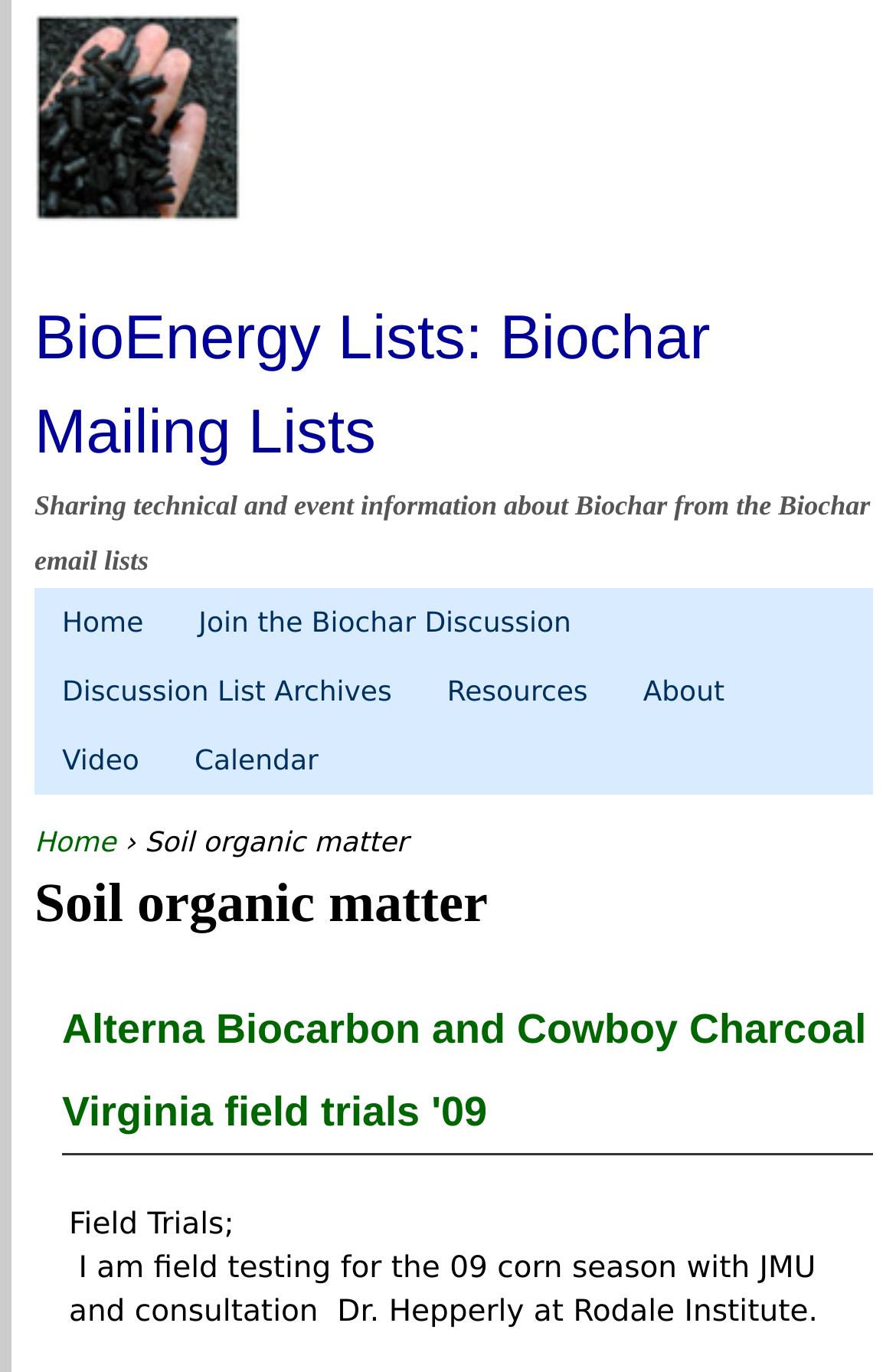Please specify the bounding box coordinates of the clickable region to carry out the following instruction: "join the biochar discussion". The coordinates should be four float numbers between 0 and 1, in the format [left, top, right, bottom].

[0.191, 0.429, 0.668, 0.479]